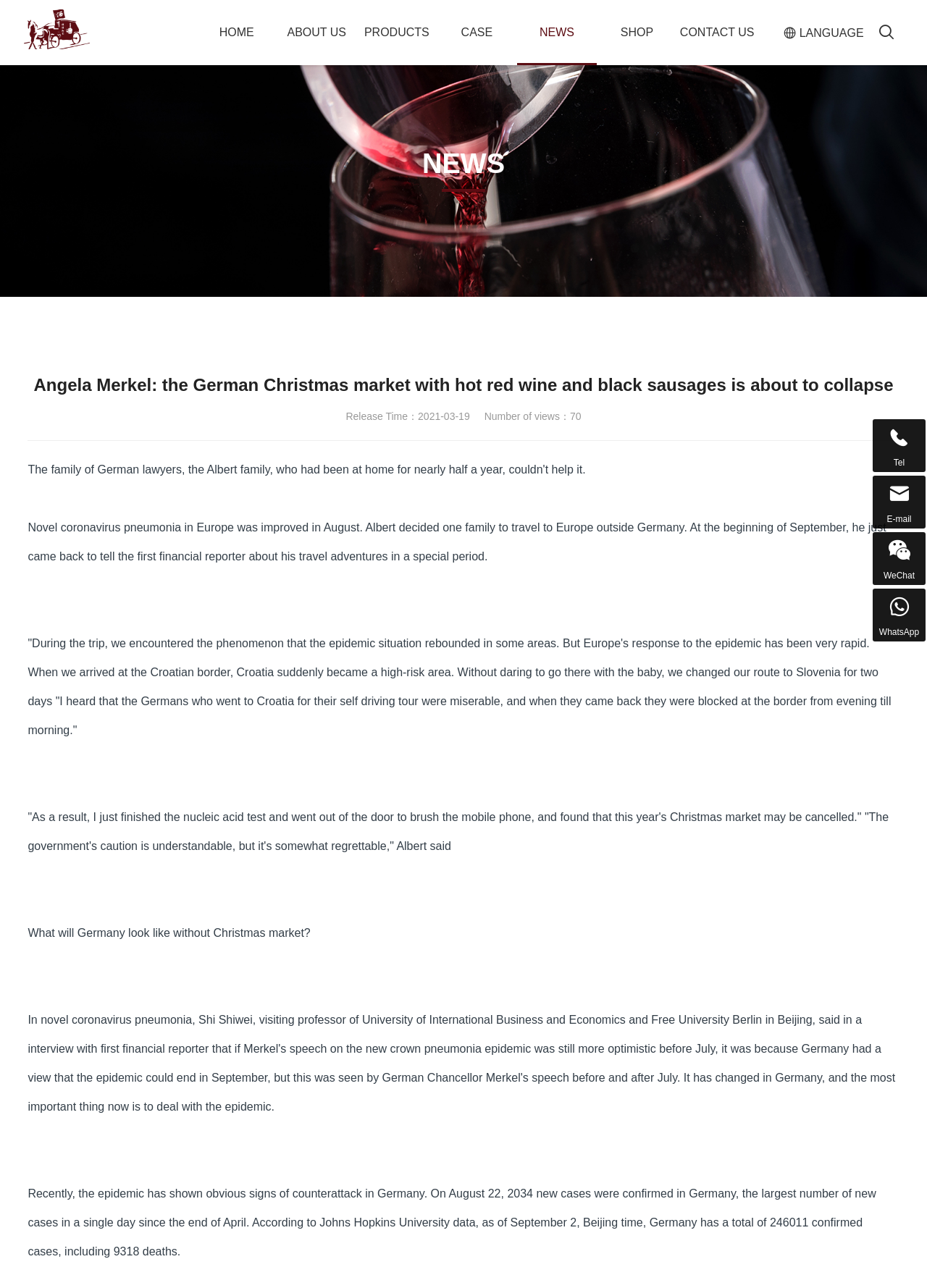Find the bounding box of the web element that fits this description: "Wine & Champagne Tools".

[0.357, 0.051, 0.545, 0.079]